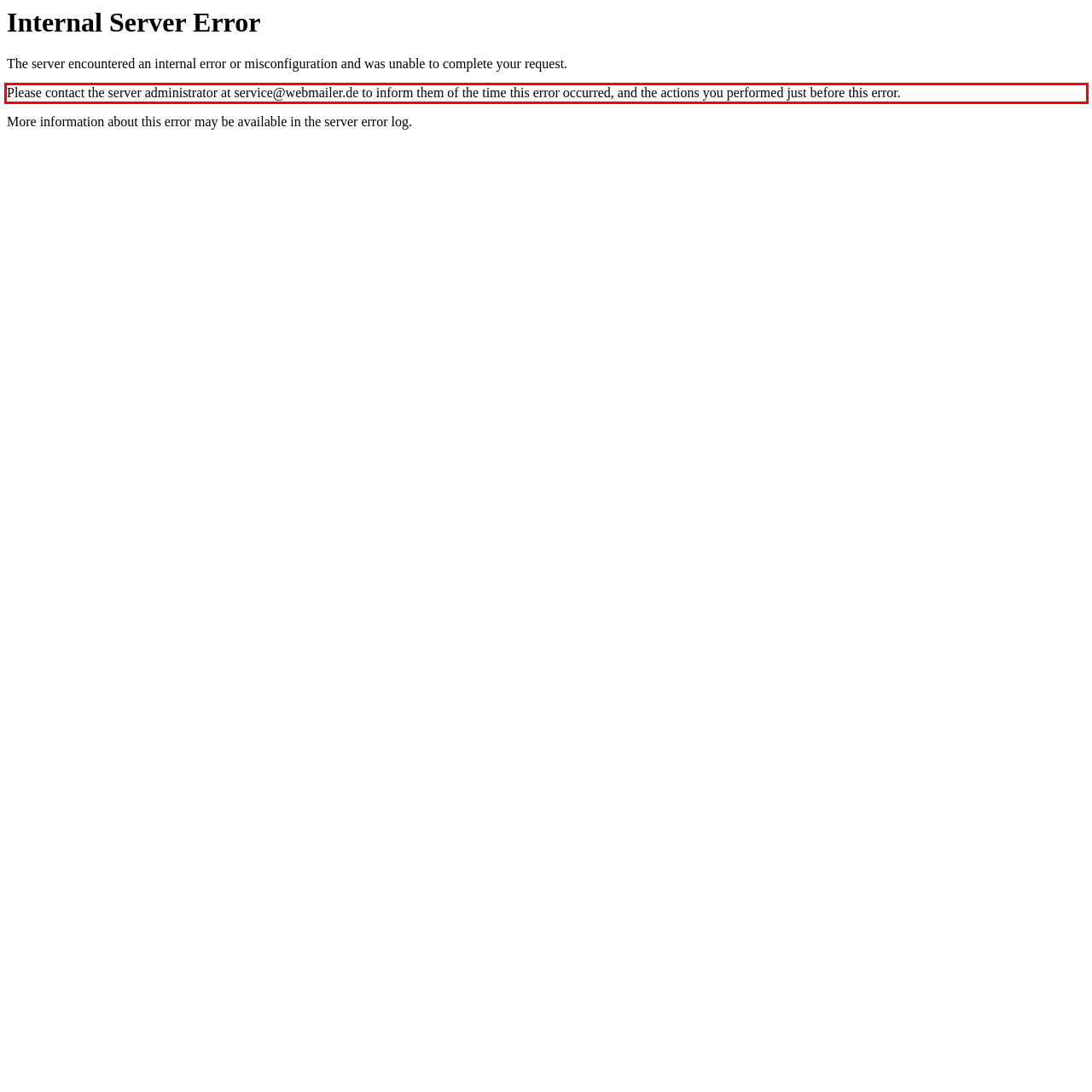Observe the screenshot of the webpage, locate the red bounding box, and extract the text content within it.

Please contact the server administrator at service@webmailer.de to inform them of the time this error occurred, and the actions you performed just before this error.